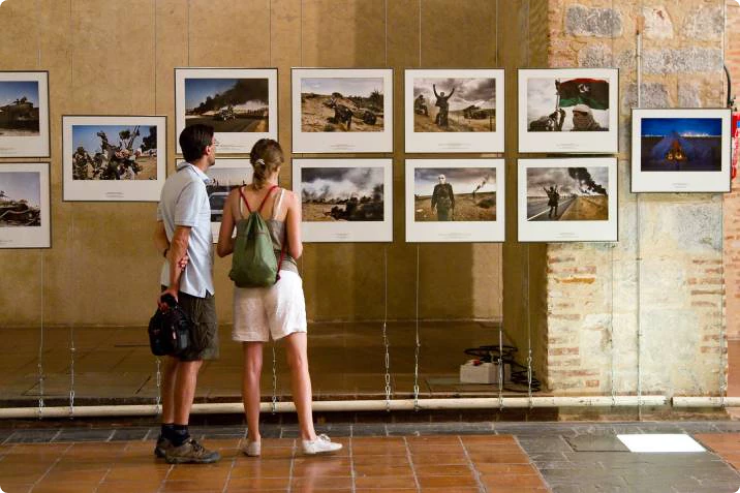What is the purpose of local exhibits?
Provide a concise answer using a single word or phrase based on the image.

to engage artists and public